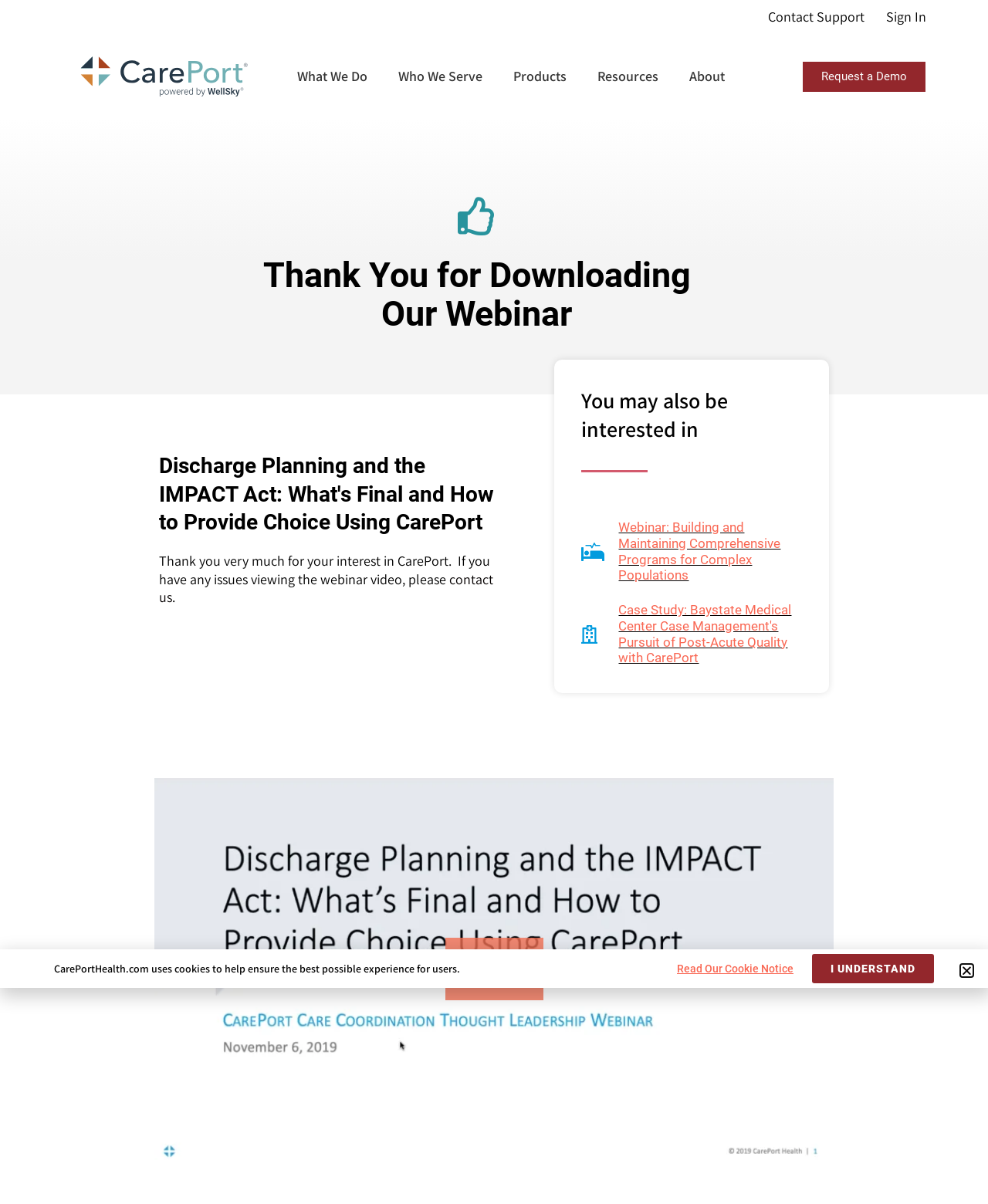Predict the bounding box coordinates for the UI element described as: "Request a Demo". The coordinates should be four float numbers between 0 and 1, presented as [left, top, right, bottom].

[0.813, 0.051, 0.937, 0.076]